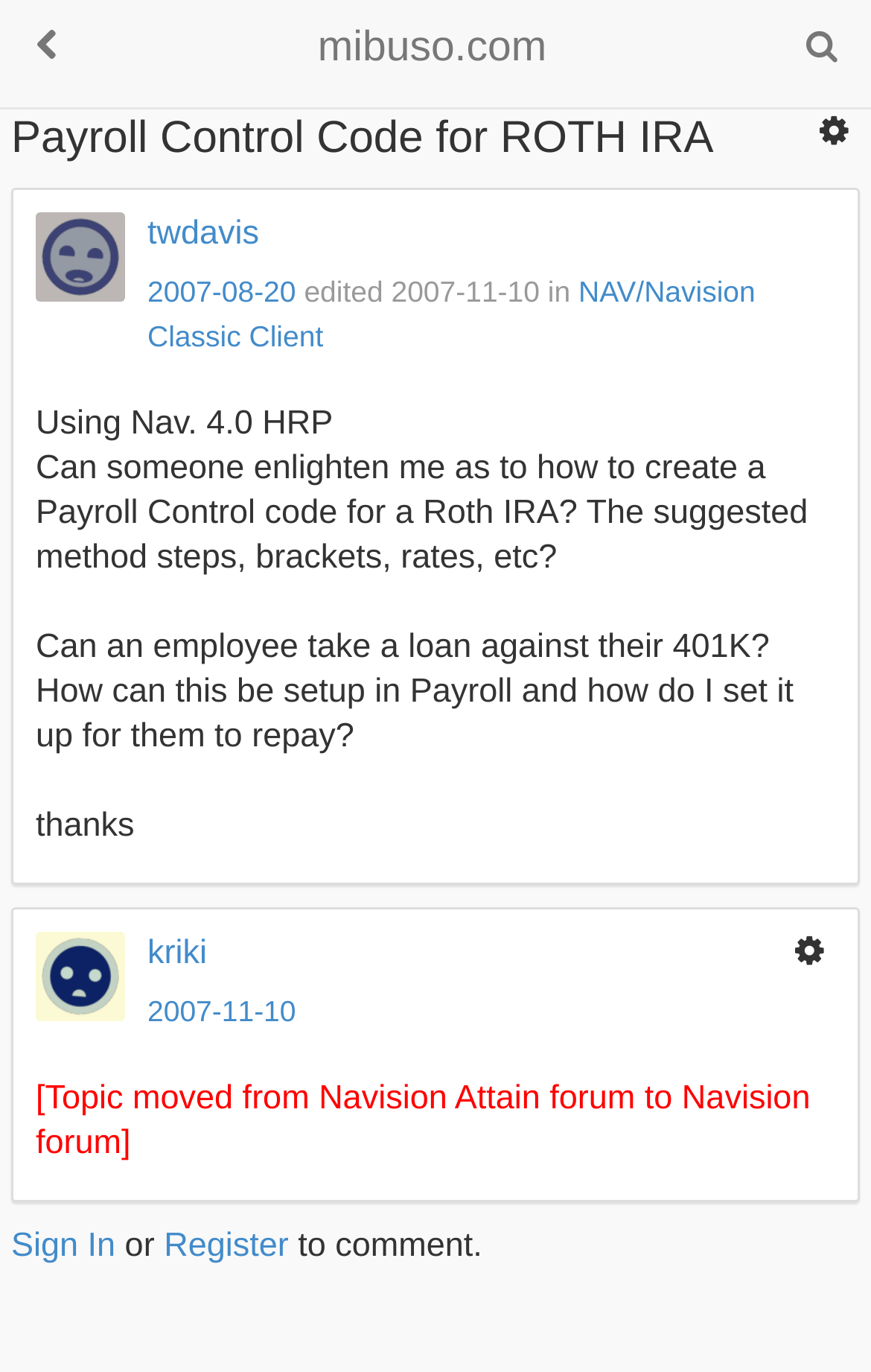Please identify the bounding box coordinates of the clickable area that will allow you to execute the instruction: "Sign in to the forum".

[0.013, 0.894, 0.133, 0.921]